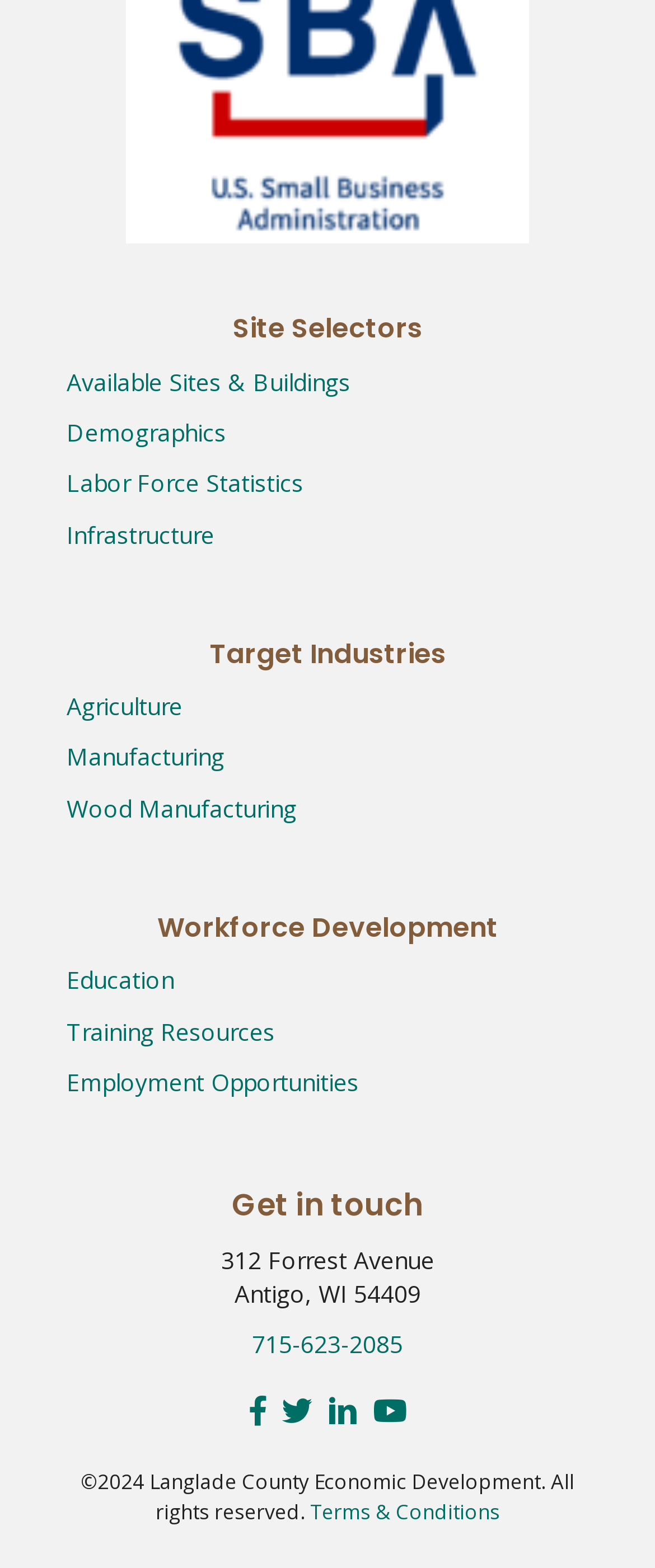What is the copyright year of Langlade County Economic Development?
Using the image as a reference, answer the question in detail.

I looked at the bottom of the webpage and found a static text element with the copyright information, which includes the year '2024'.